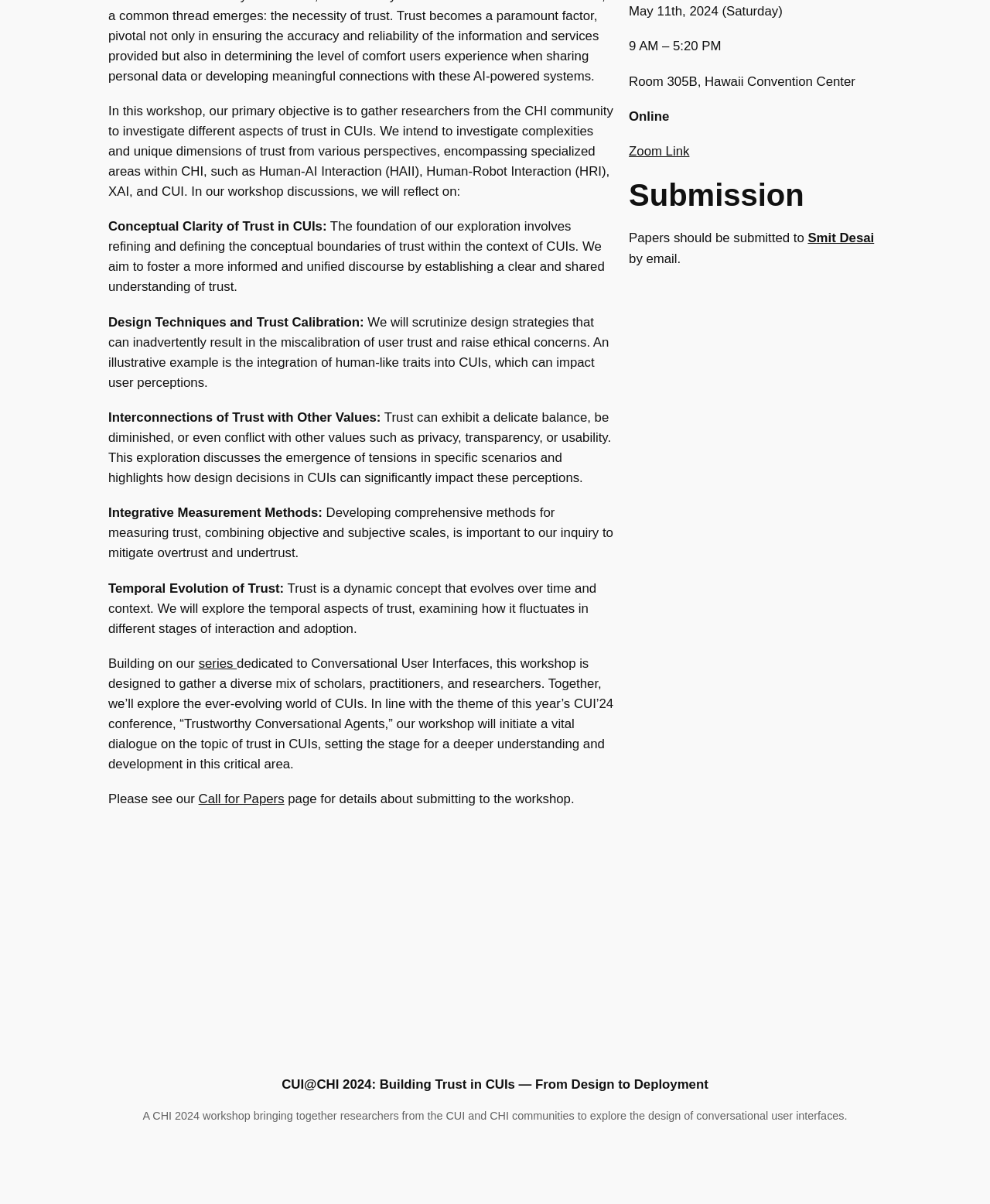Can you give a detailed response to the following question using the information from the image? What is the deadline for submitting papers?

The webpage does not specify a deadline for submitting papers, although it provides information about the submission process and the contact email.